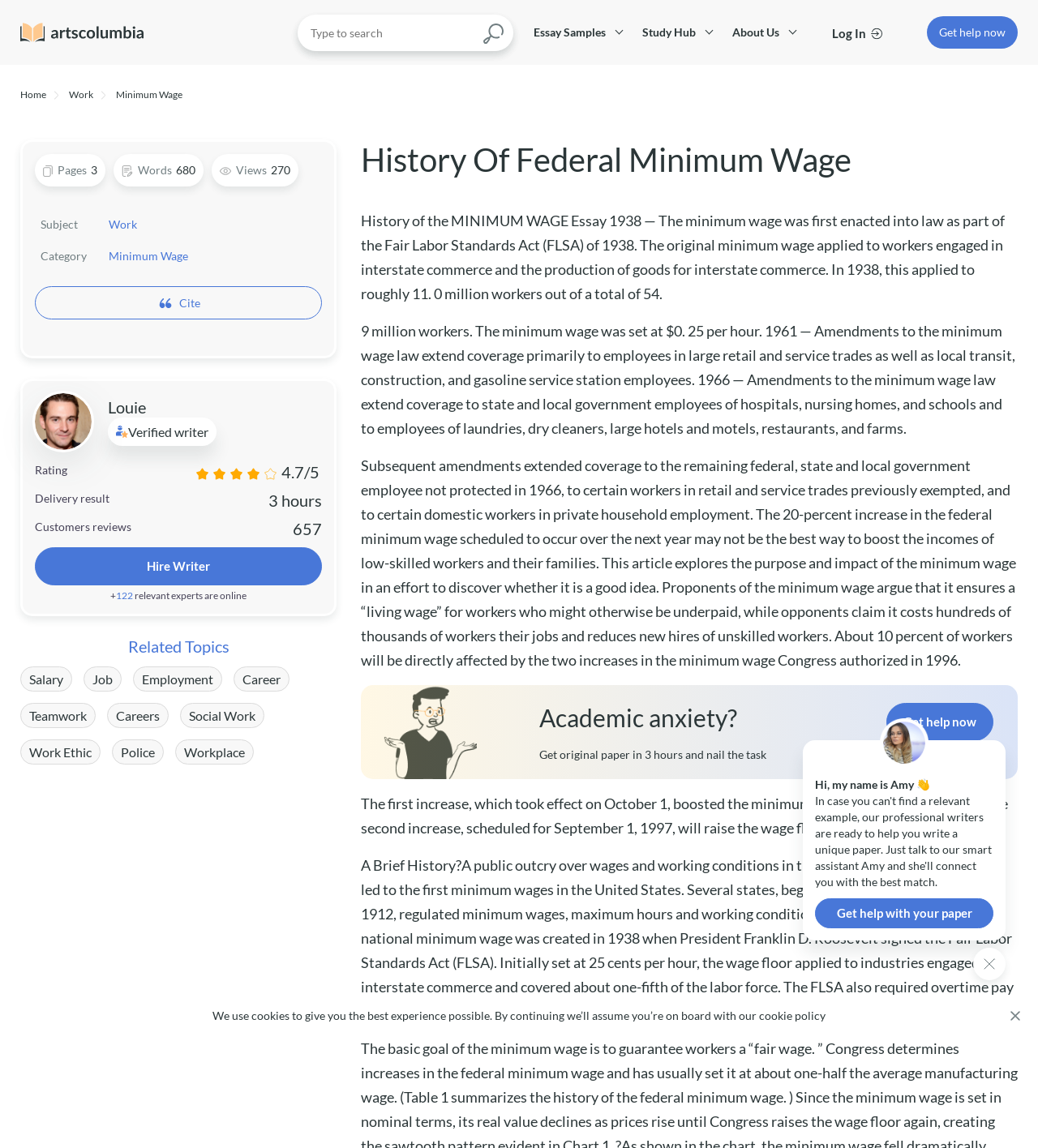What is the rating of the writer?
Look at the image and respond with a single word or a short phrase.

4.7/5